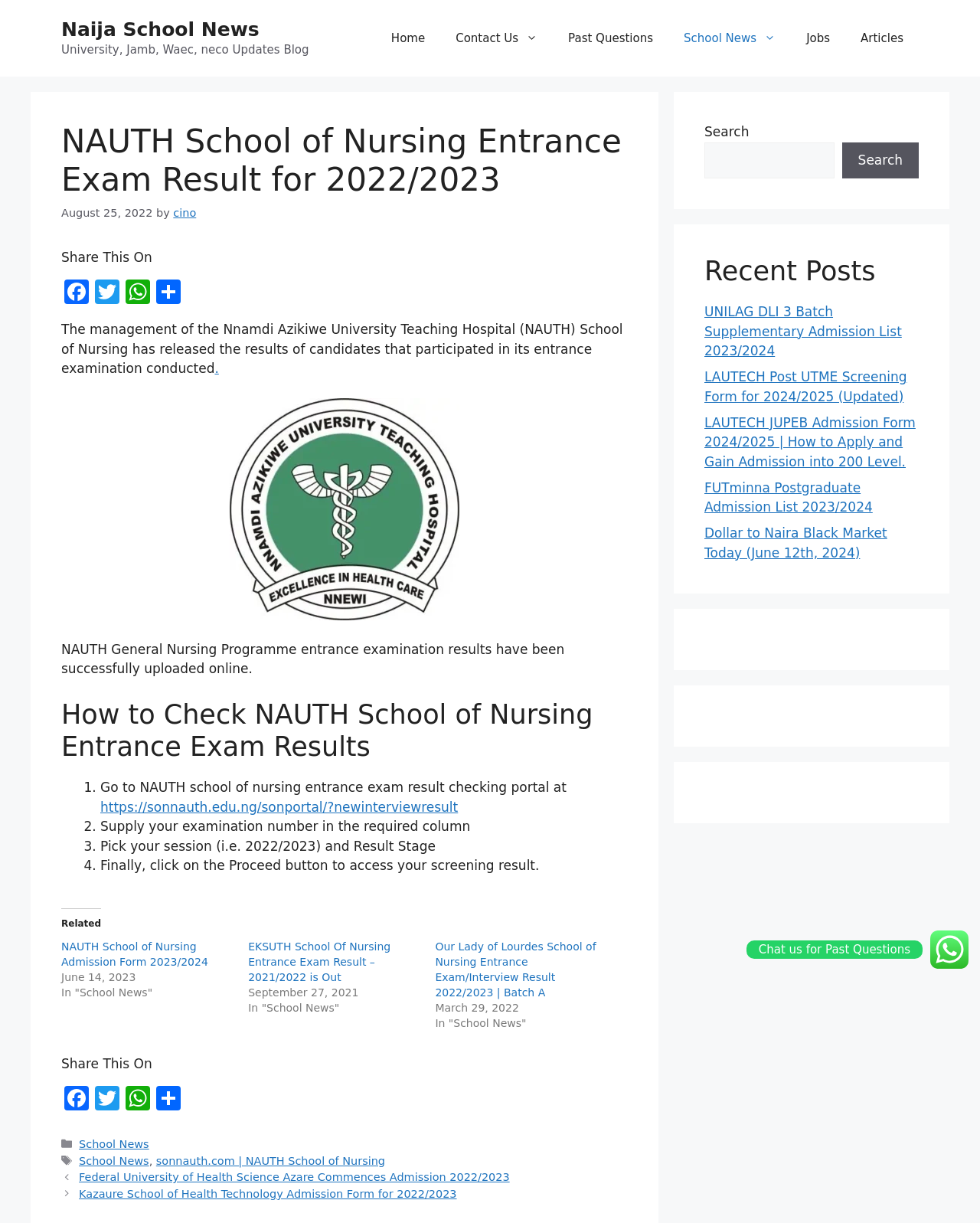Determine the bounding box coordinates of the clickable element to complete this instruction: "Download PDF case study". Provide the coordinates in the format of four float numbers between 0 and 1, [left, top, right, bottom].

None